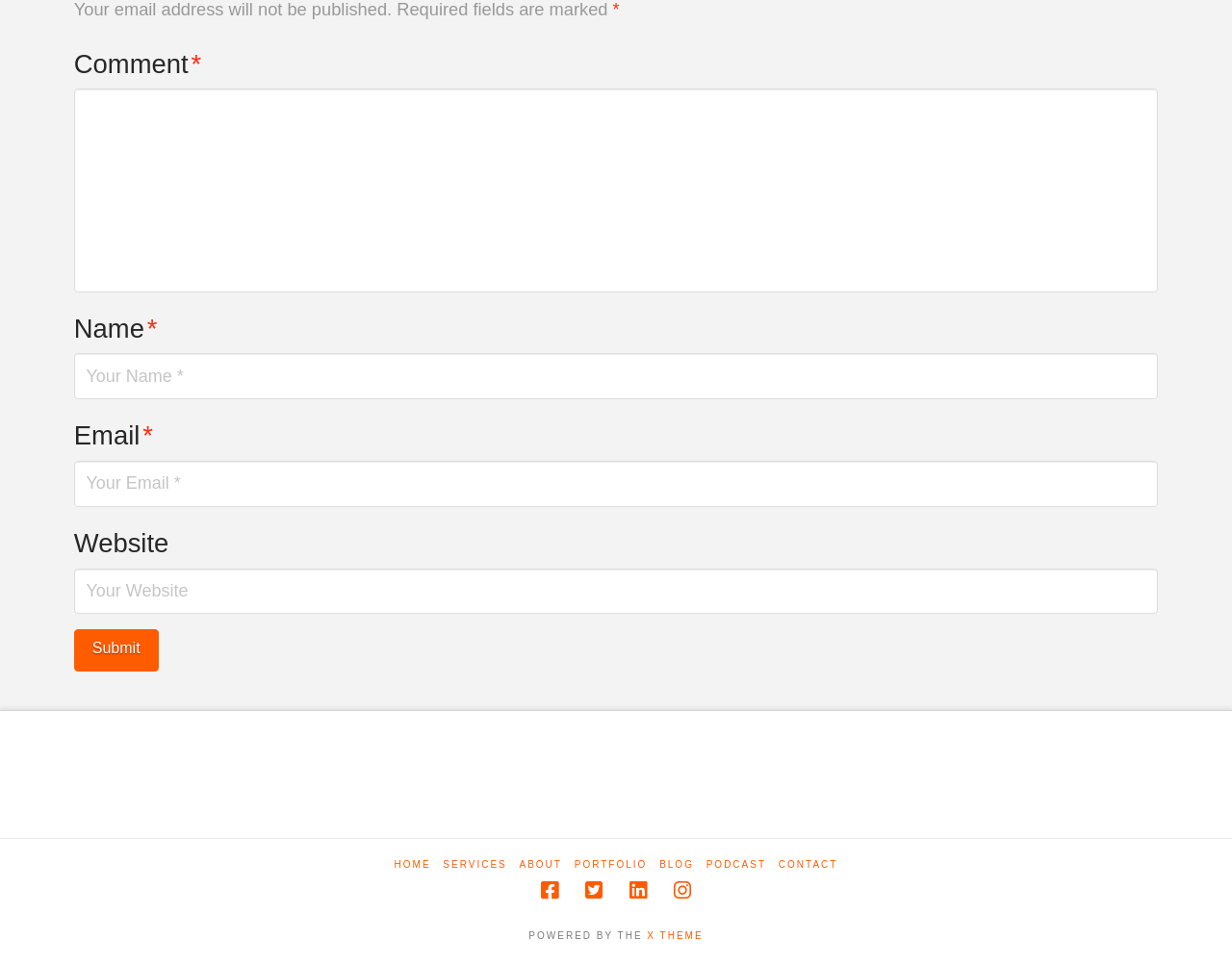Identify the bounding box coordinates of the element that should be clicked to fulfill this task: "Input your email". The coordinates should be provided as four float numbers between 0 and 1, i.e., [left, top, right, bottom].

[0.06, 0.478, 0.94, 0.526]